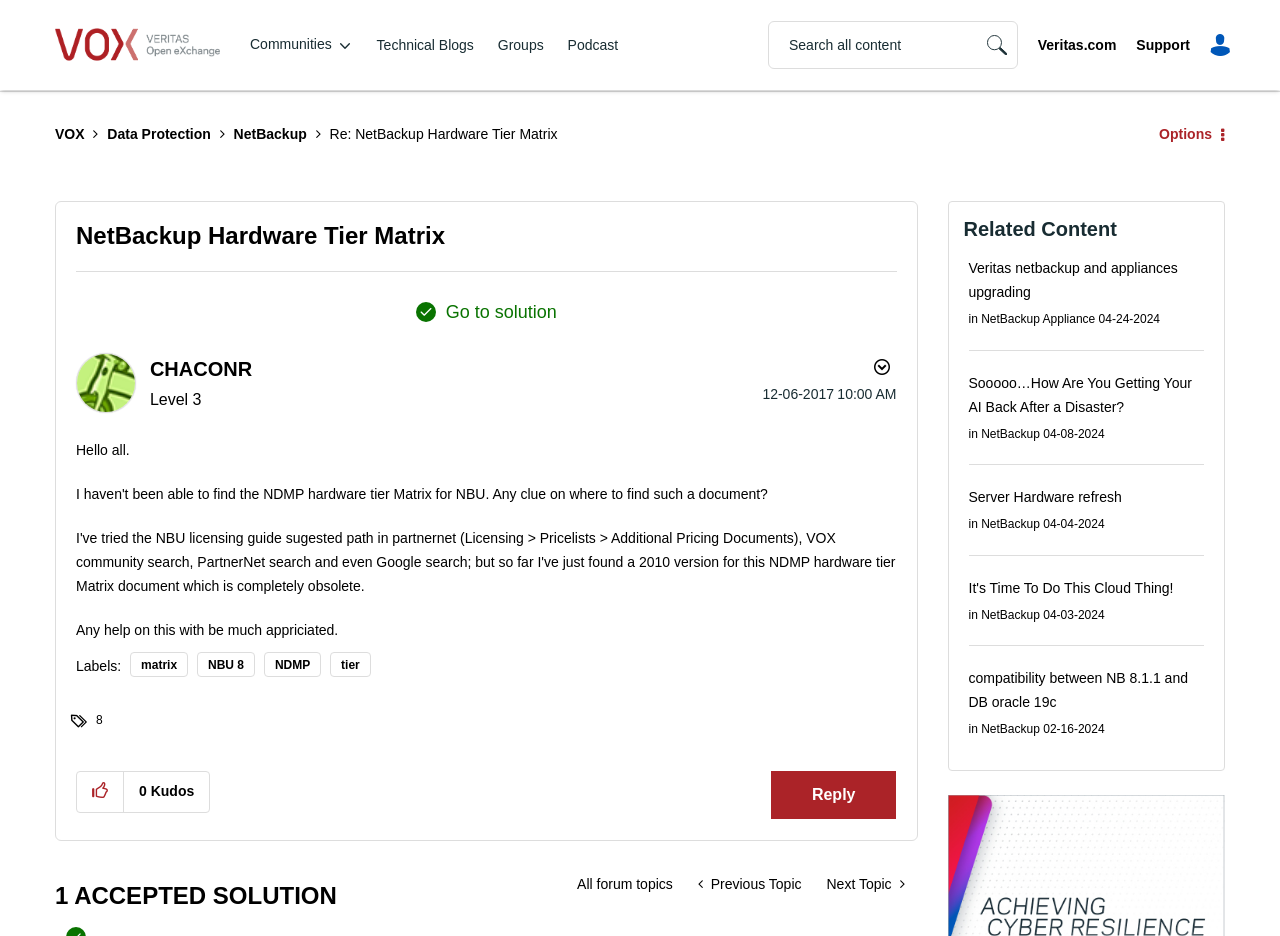Who is the author of the post?
Kindly answer the question with as much detail as you can.

The author of the post is 'CHACONR' which is indicated by the image 'CHACONR' and the link 'View Profile of CHACONR'.